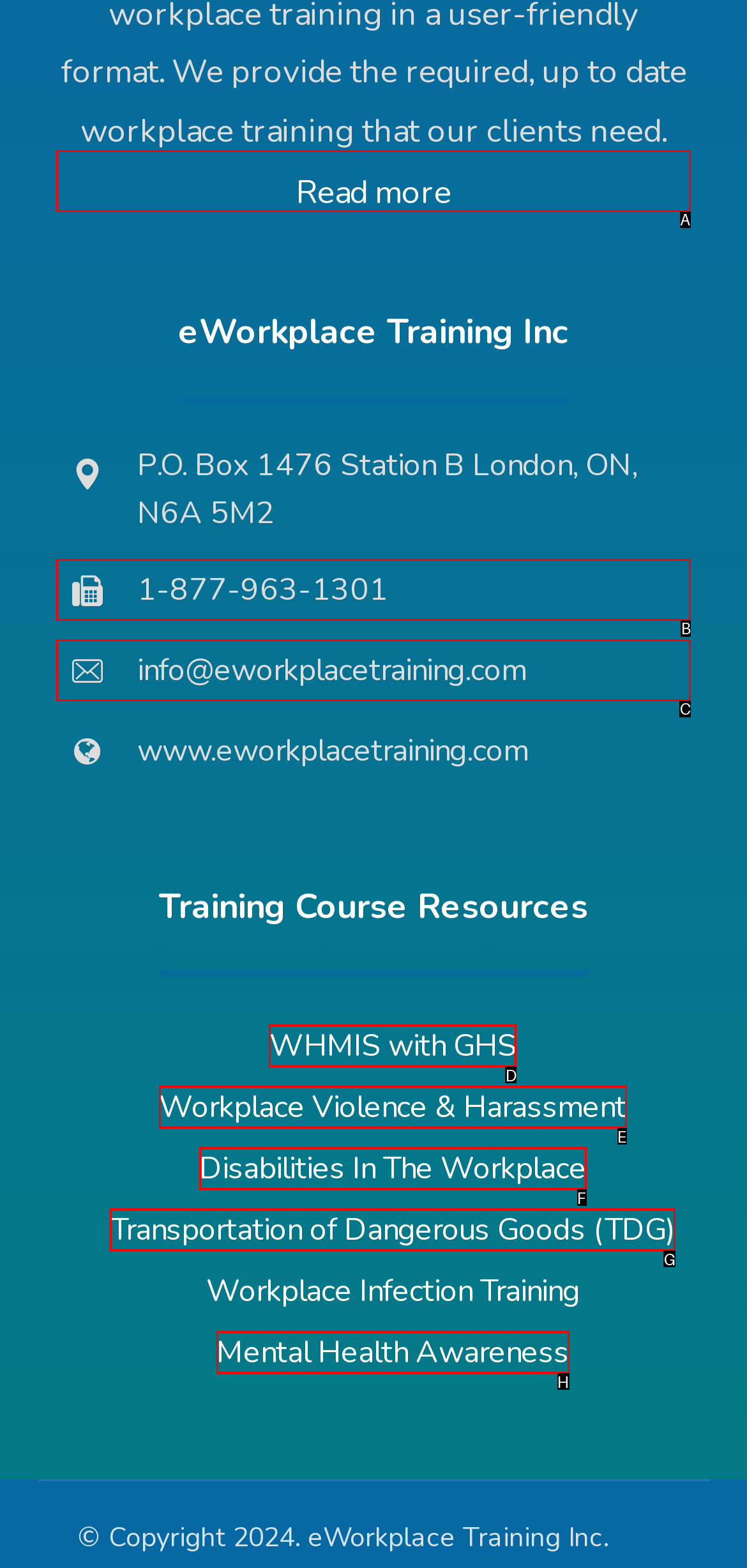Select the proper UI element to click in order to perform the following task: send an email to info@eworkplacetraining.com. Indicate your choice with the letter of the appropriate option.

A